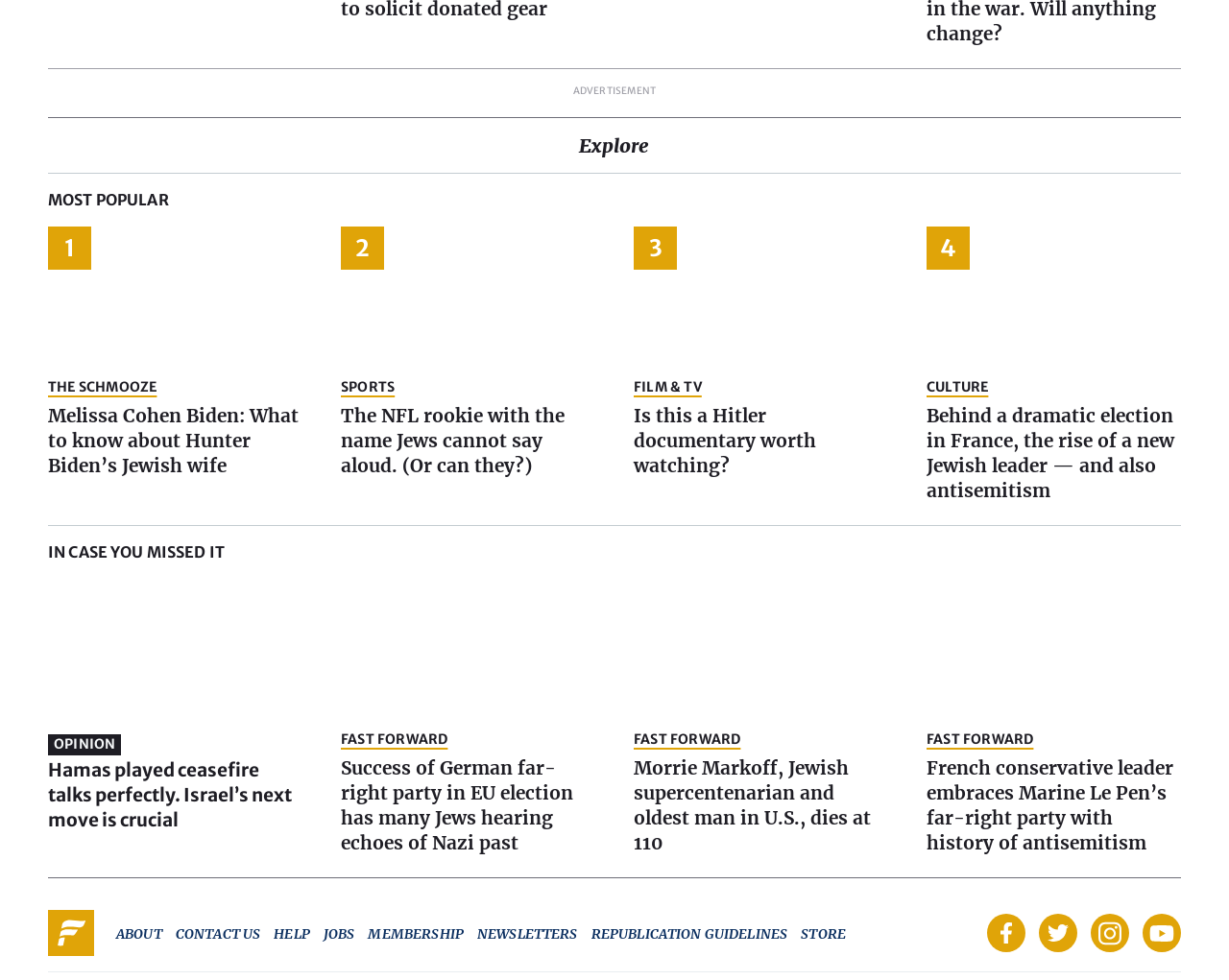Provide the bounding box coordinates of the section that needs to be clicked to accomplish the following instruction: "Click on the 'ABOUT' link."

[0.095, 0.945, 0.132, 0.962]